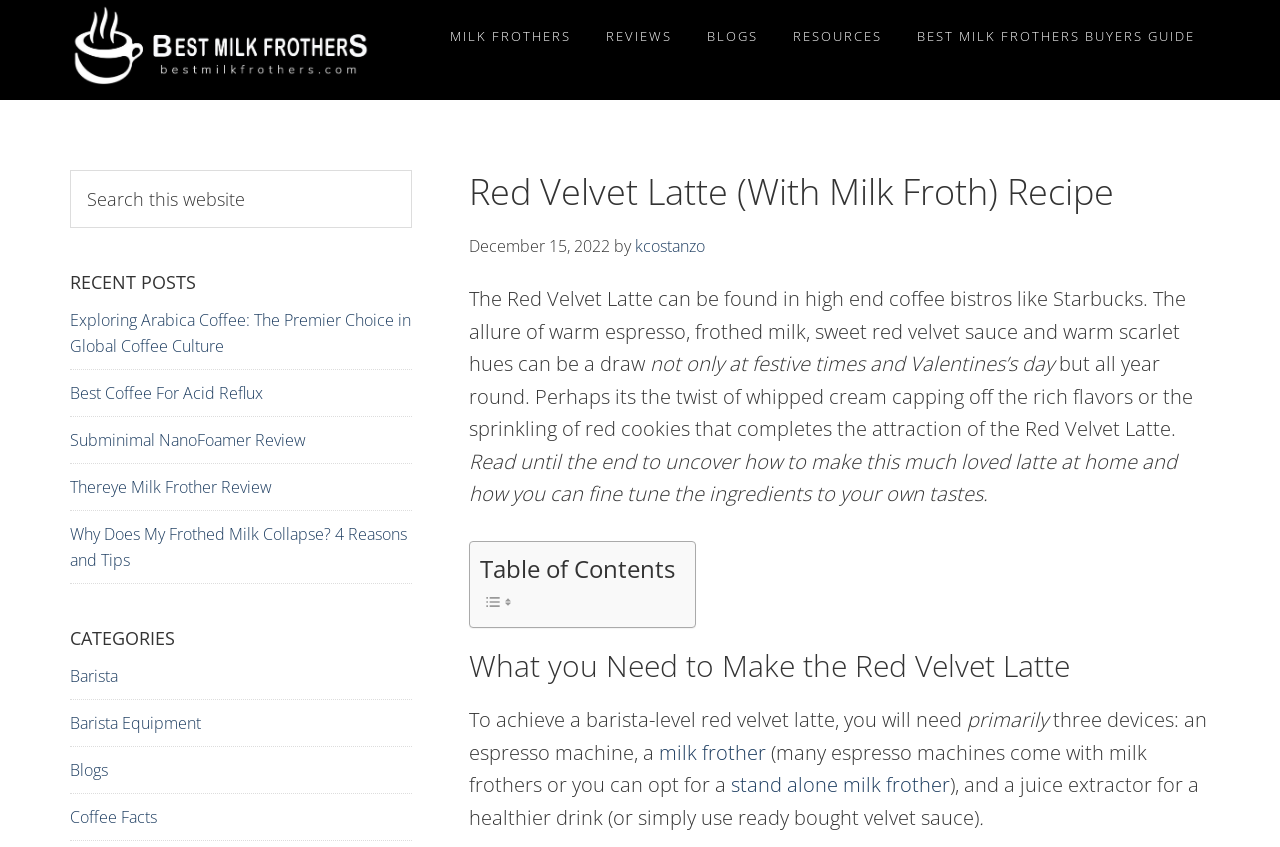Locate the bounding box coordinates for the element described below: "Best Coffee For Acid Reflux". The coordinates must be four float values between 0 and 1, formatted as [left, top, right, bottom].

[0.055, 0.451, 0.205, 0.477]